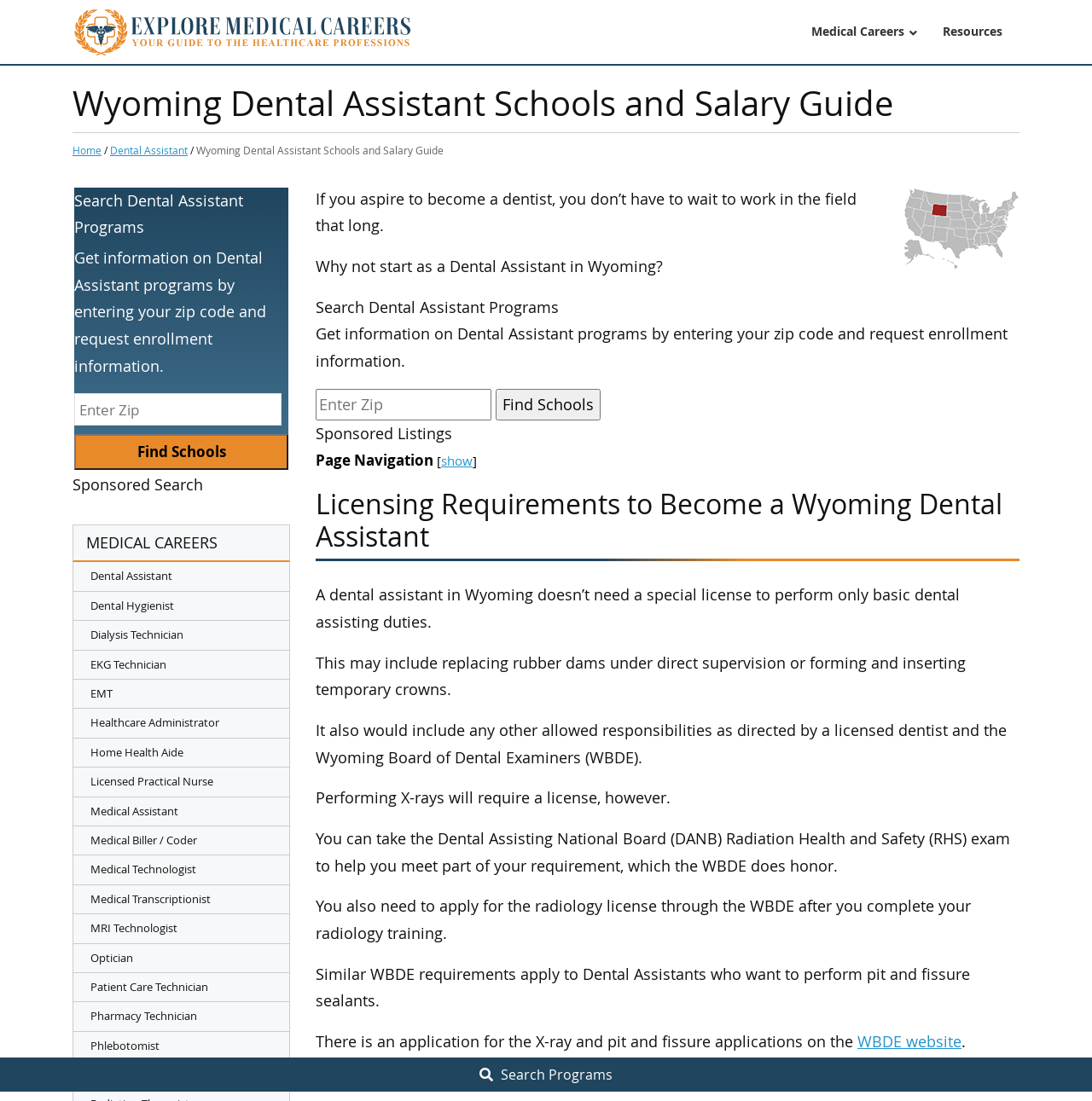Determine the bounding box coordinates of the region I should click to achieve the following instruction: "Click the 'Find Schools' button". Ensure the bounding box coordinates are four float numbers between 0 and 1, i.e., [left, top, right, bottom].

[0.068, 0.394, 0.264, 0.427]